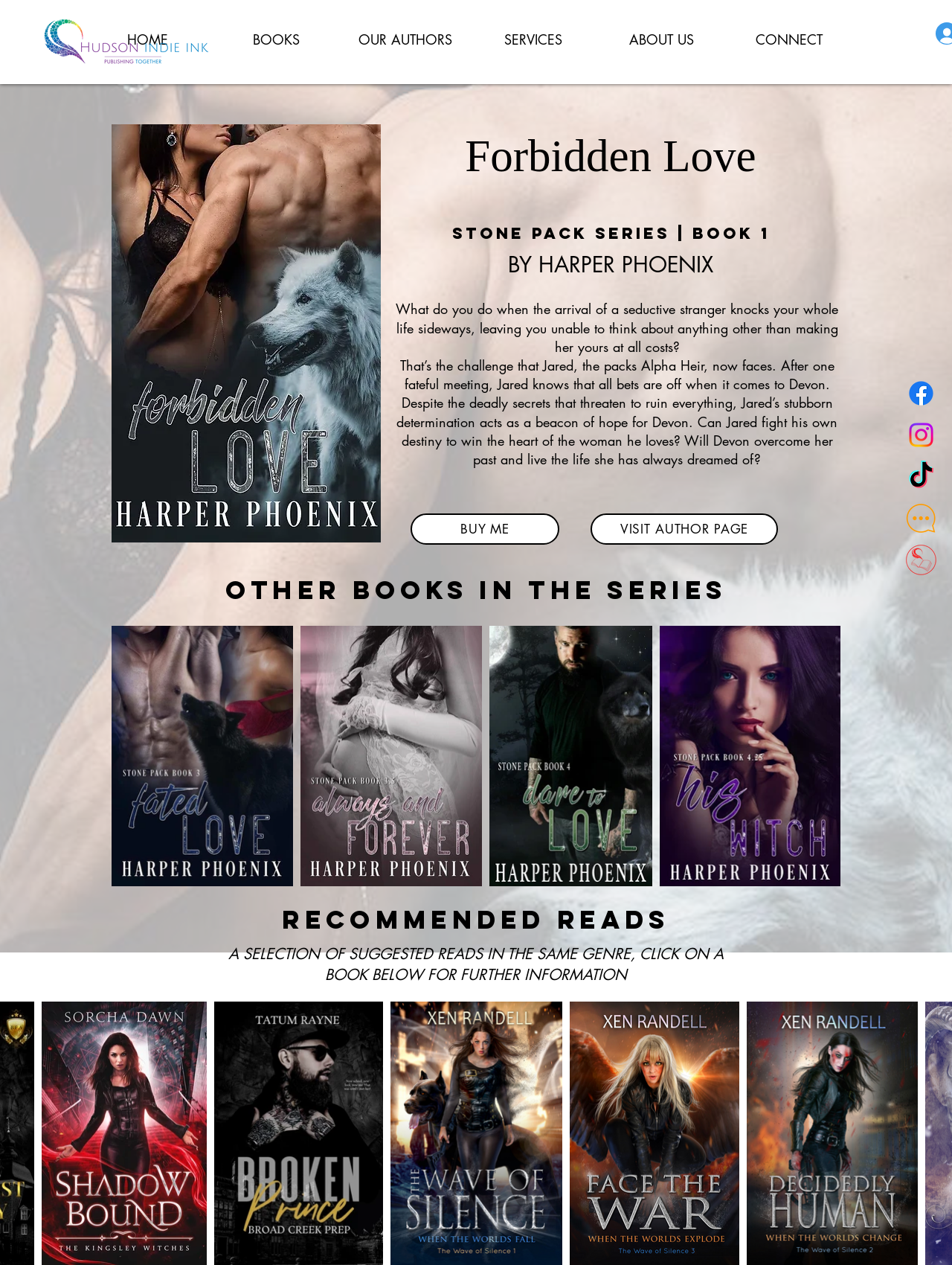Find the bounding box coordinates of the area to click in order to follow the instruction: "resize font".

None